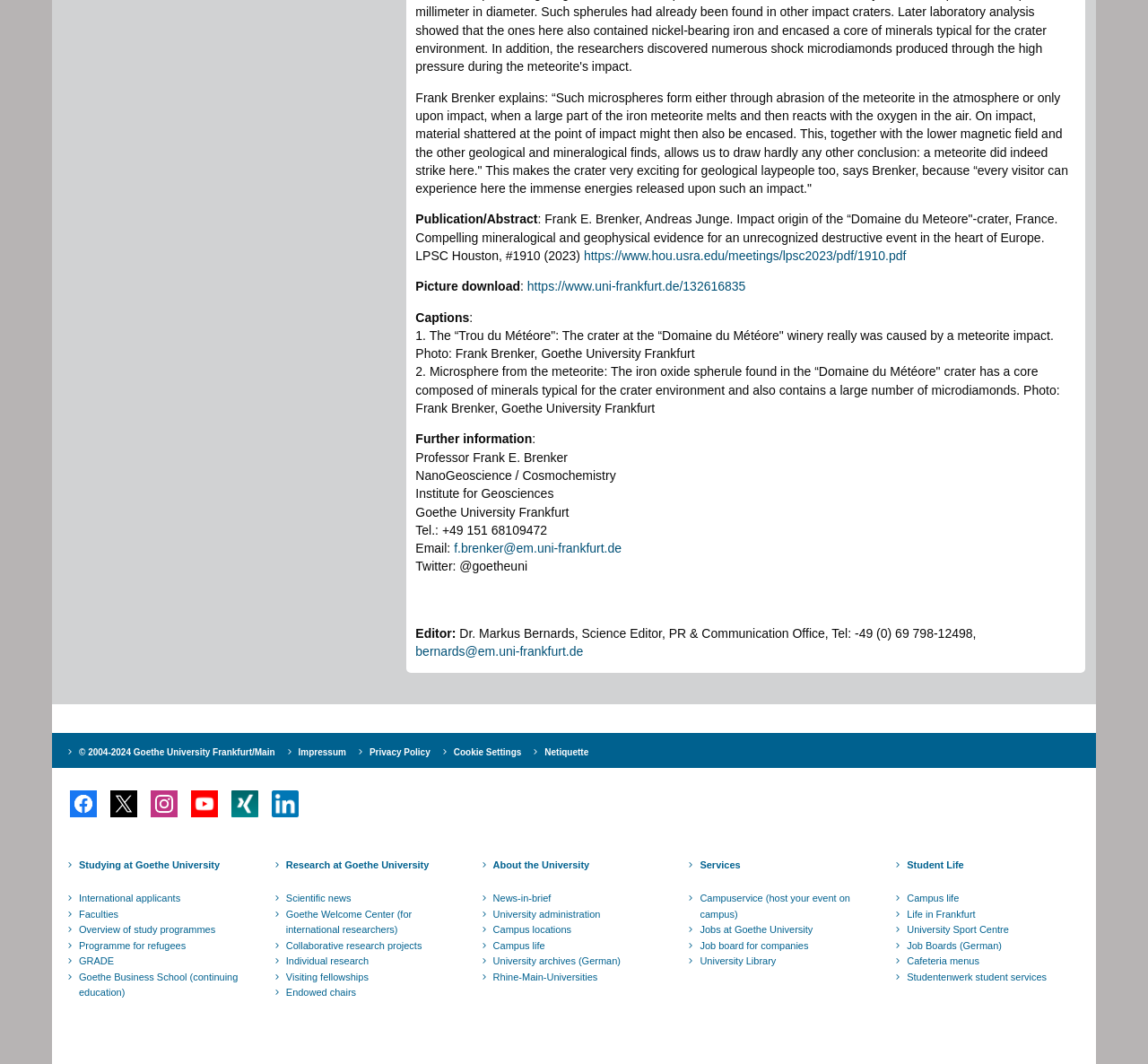Predict the bounding box coordinates of the area that should be clicked to accomplish the following instruction: "Visit the picture download page". The bounding box coordinates should consist of four float numbers between 0 and 1, i.e., [left, top, right, bottom].

[0.459, 0.262, 0.65, 0.276]